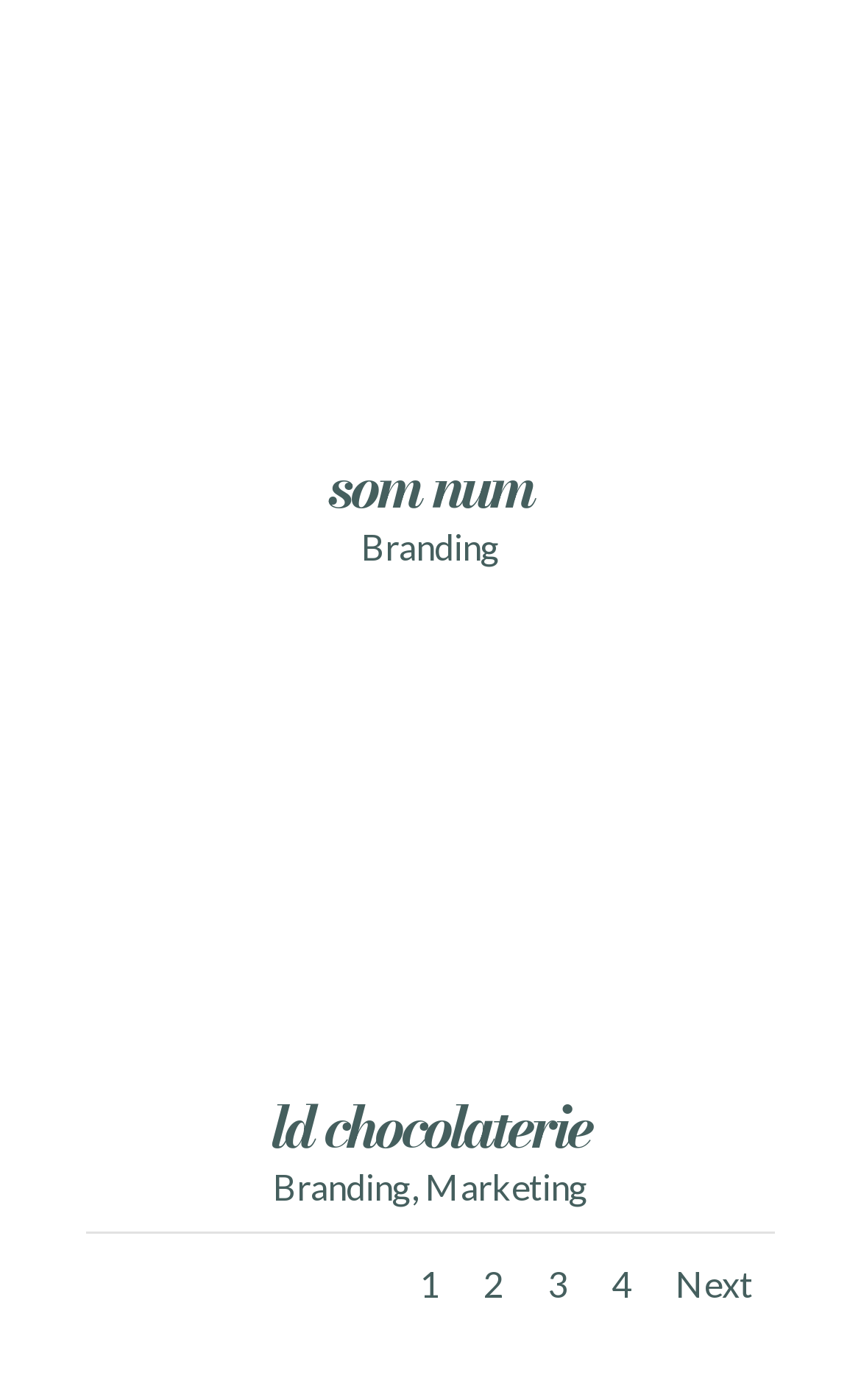Bounding box coordinates should be in the format (top-left x, top-left y, bottom-right x, bottom-right y) and all values should be floating point numbers between 0 and 1. Determine the bounding box coordinate for the UI element described as: ld chocolaterie

[0.314, 0.775, 0.686, 0.836]